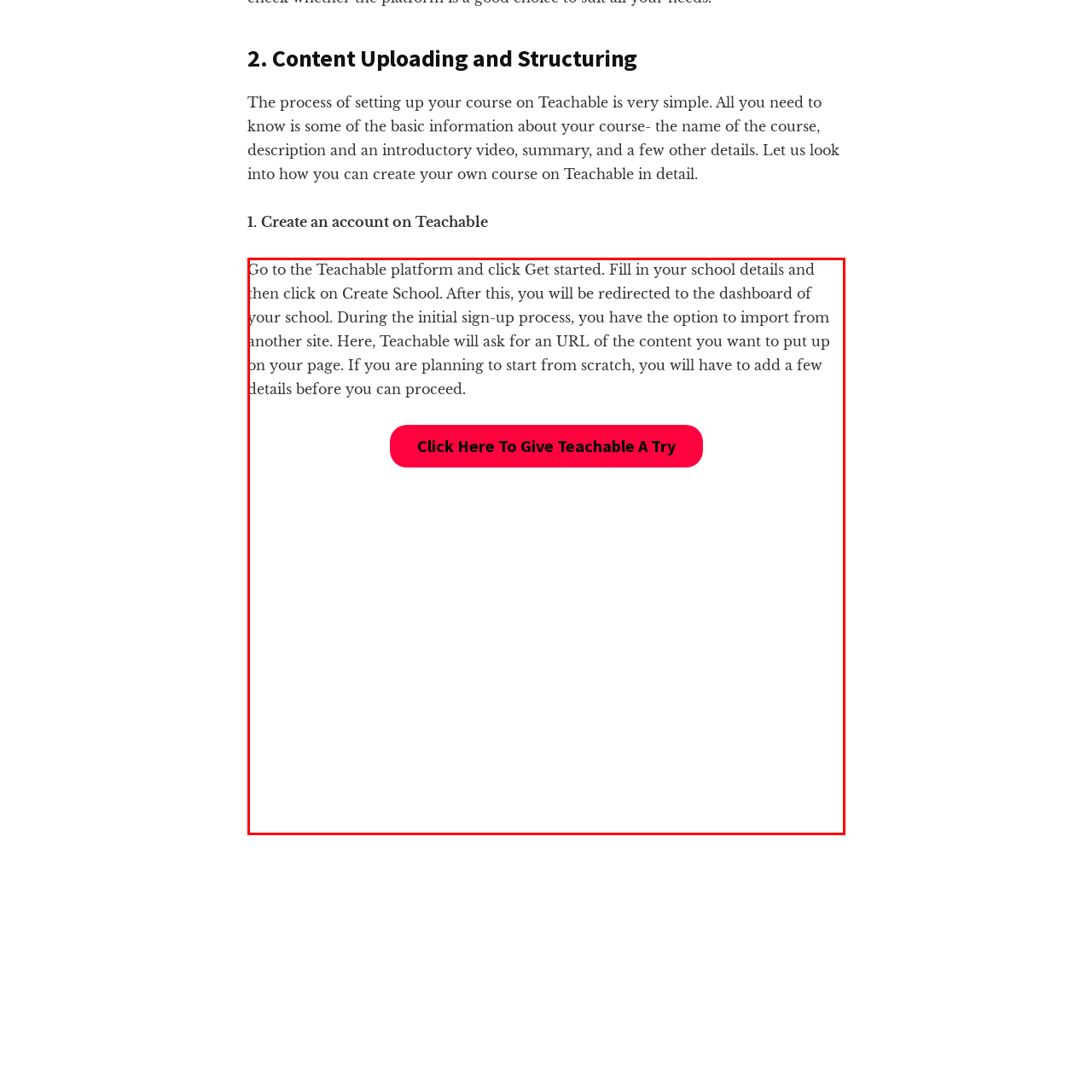Provide a detailed narrative of the image inside the red-bordered section.

The image illustrates the initial steps for signing up on the Teachable platform. It contains instructions inviting users to visit Teachable, select "Get Started," and fill in their school details to create a school. Following this, users will be redirected to their school dashboard. During the sign-up process, there's an option to import content from another site, requiring an URL. For those wishing to start a new school from scratch, they’ll need to add additional details before proceeding. Prominently featured is a call-to-action button that reads "Click Here To Give Teachable A Try," encouraging users to engage with the platform directly.